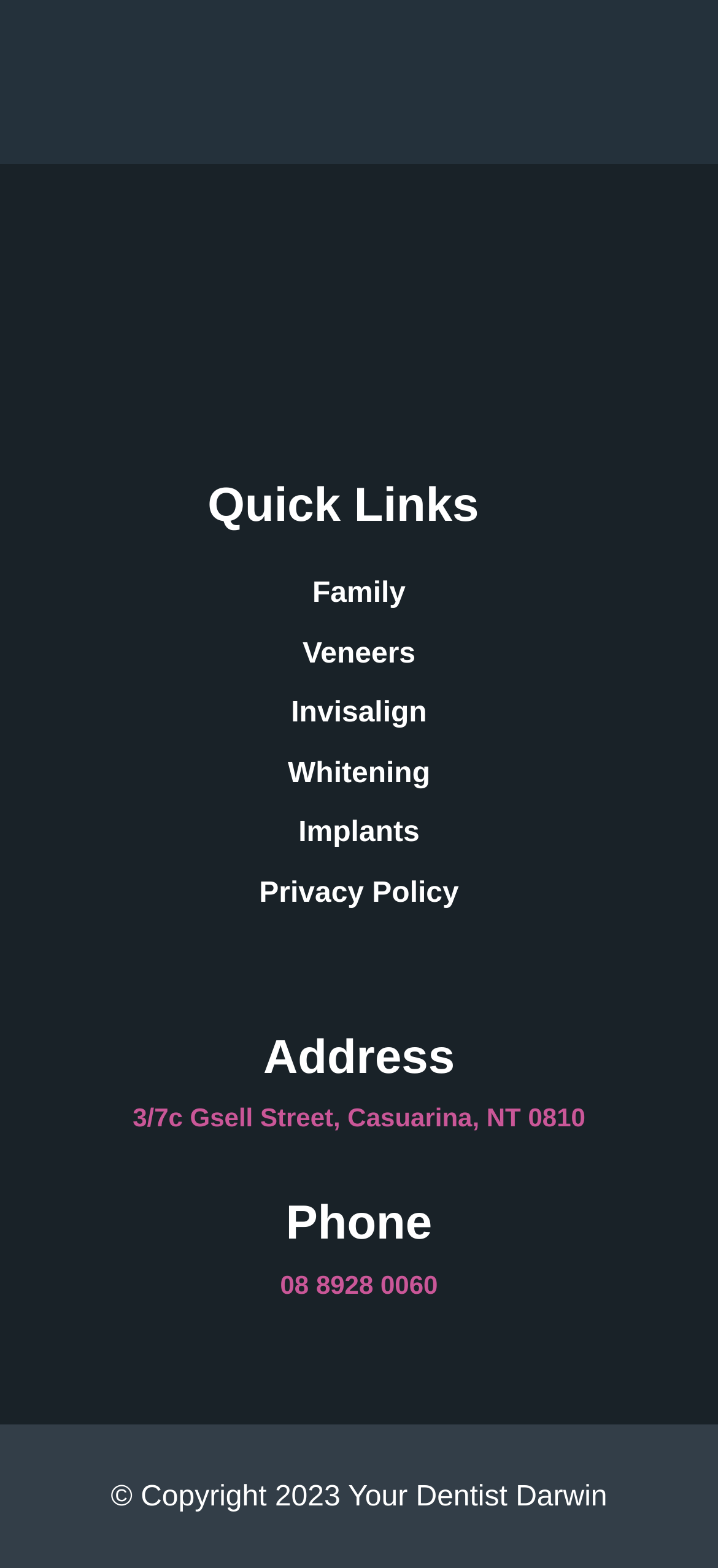Identify the bounding box coordinates of the specific part of the webpage to click to complete this instruction: "Call the phone number".

[0.39, 0.81, 0.61, 0.829]